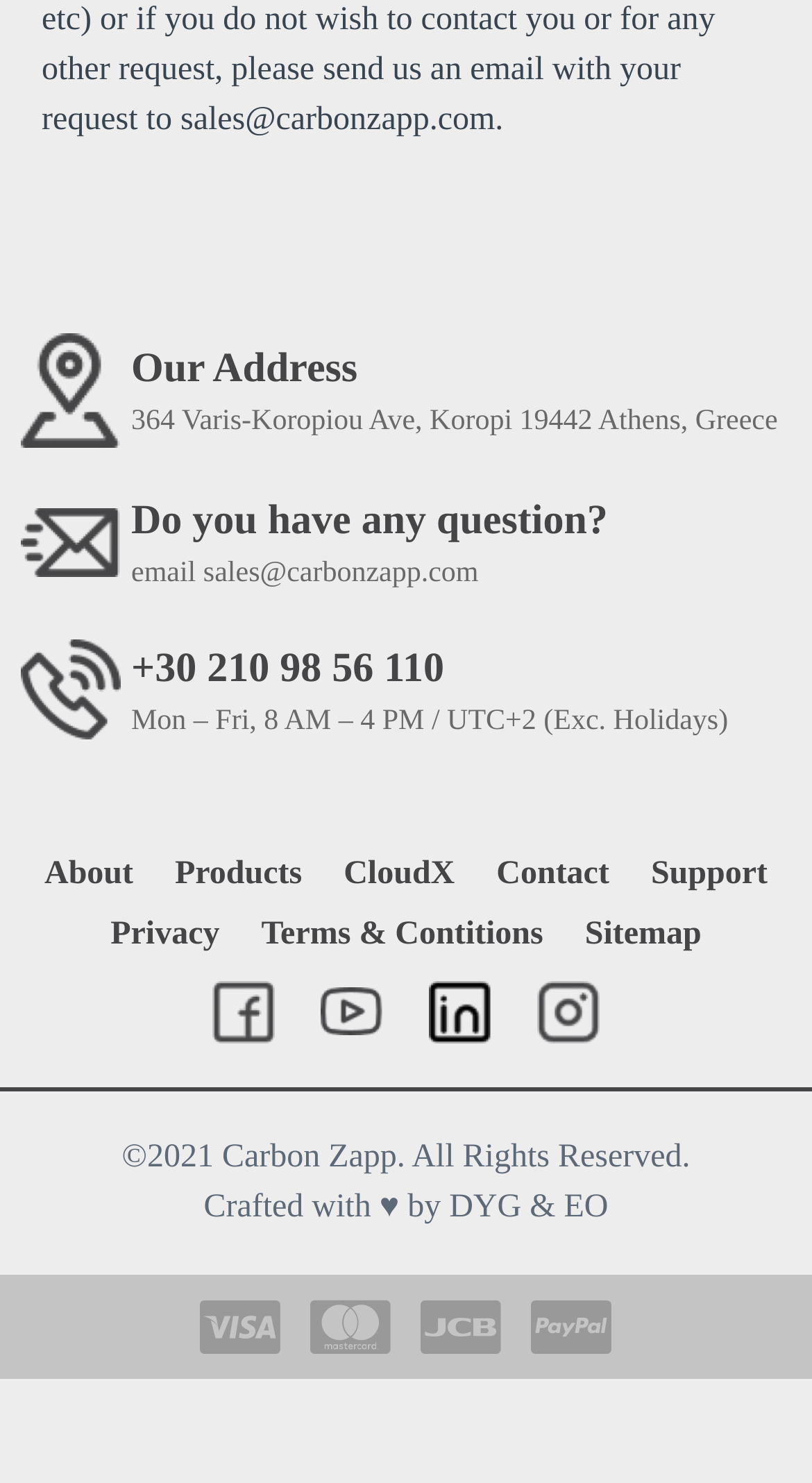What is the company's address?
Could you please answer the question thoroughly and with as much detail as possible?

The company's address can be found in the contact information section, which is located at the top of the webpage. The address is '364 Varis-Koropiou Ave, Koropi 19442 Athens, Greece', which is mentioned in the StaticText element.